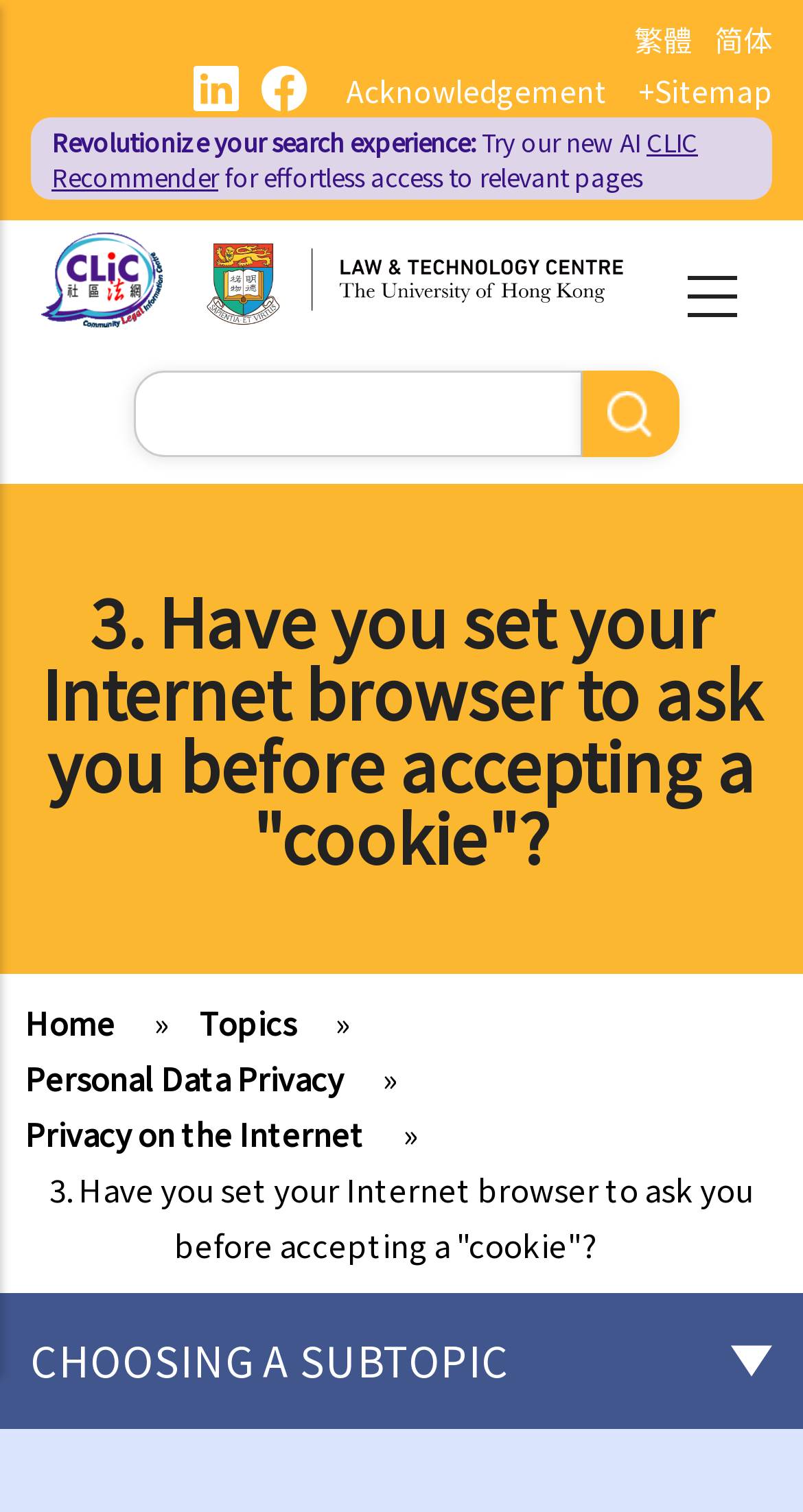Answer in one word or a short phrase: 
What is the purpose of the search bar?

To search the website